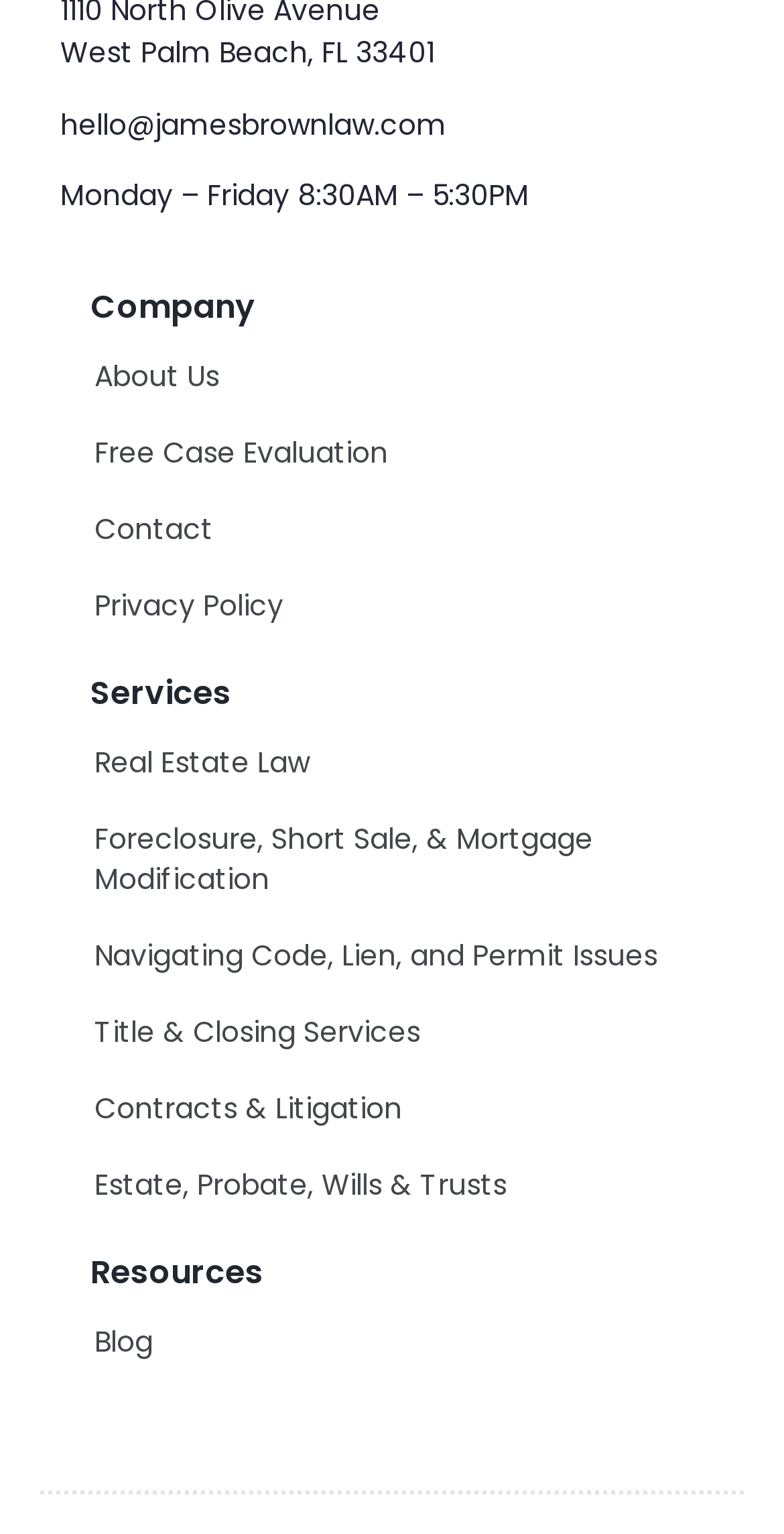What is the last resource listed on the webpage?
Please analyze the image and answer the question with as much detail as possible.

The last resource listed on the webpage can be found in the 'Resources' section, which is 'Blog'.